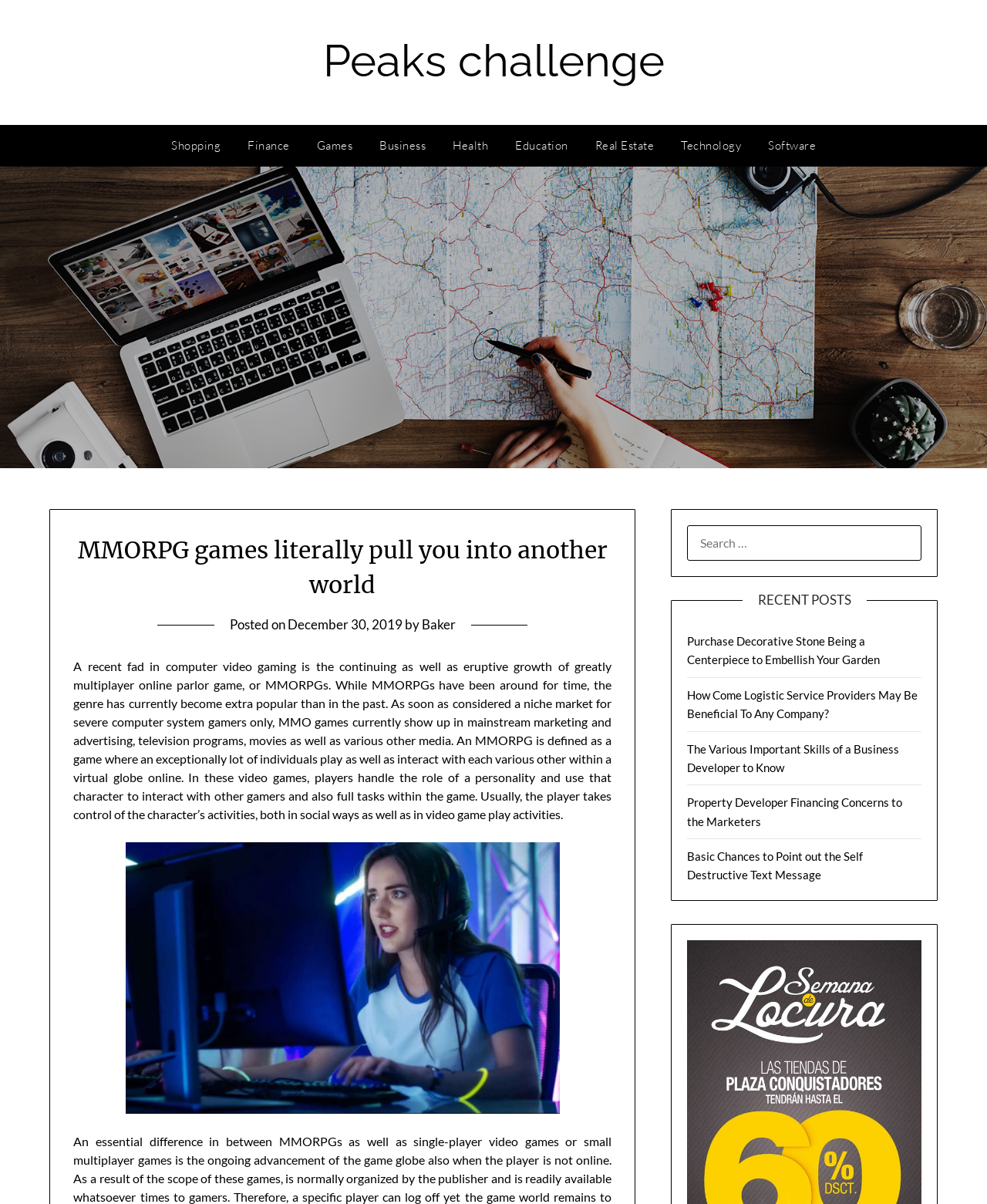Locate the bounding box coordinates of the clickable element to fulfill the following instruction: "Click the 'shop' link". Provide the coordinates as four float numbers between 0 and 1 in the format [left, top, right, bottom].

None